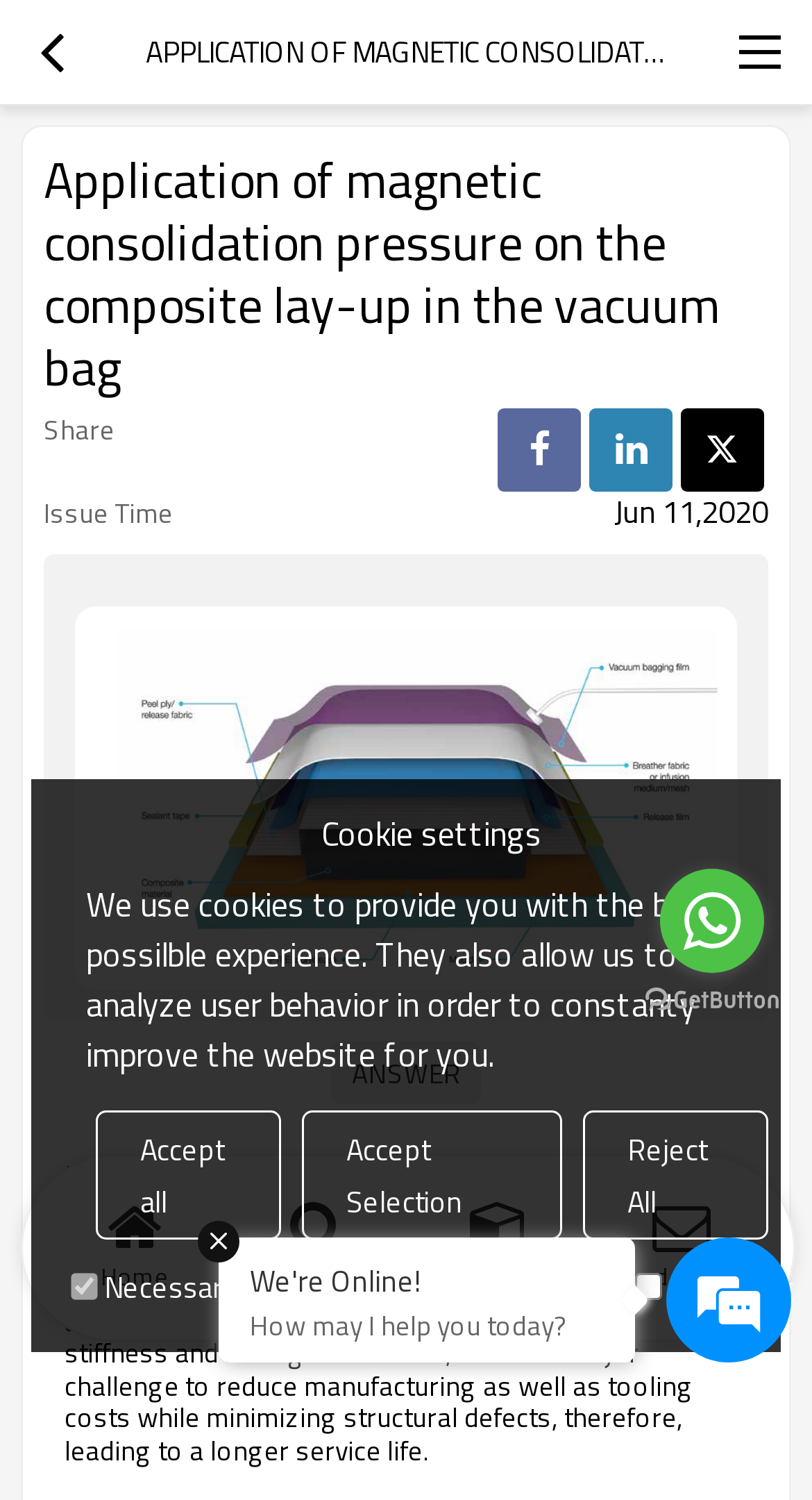What is the main topic of the article?
Use the image to answer the question with a single word or phrase.

Improving laminate quality